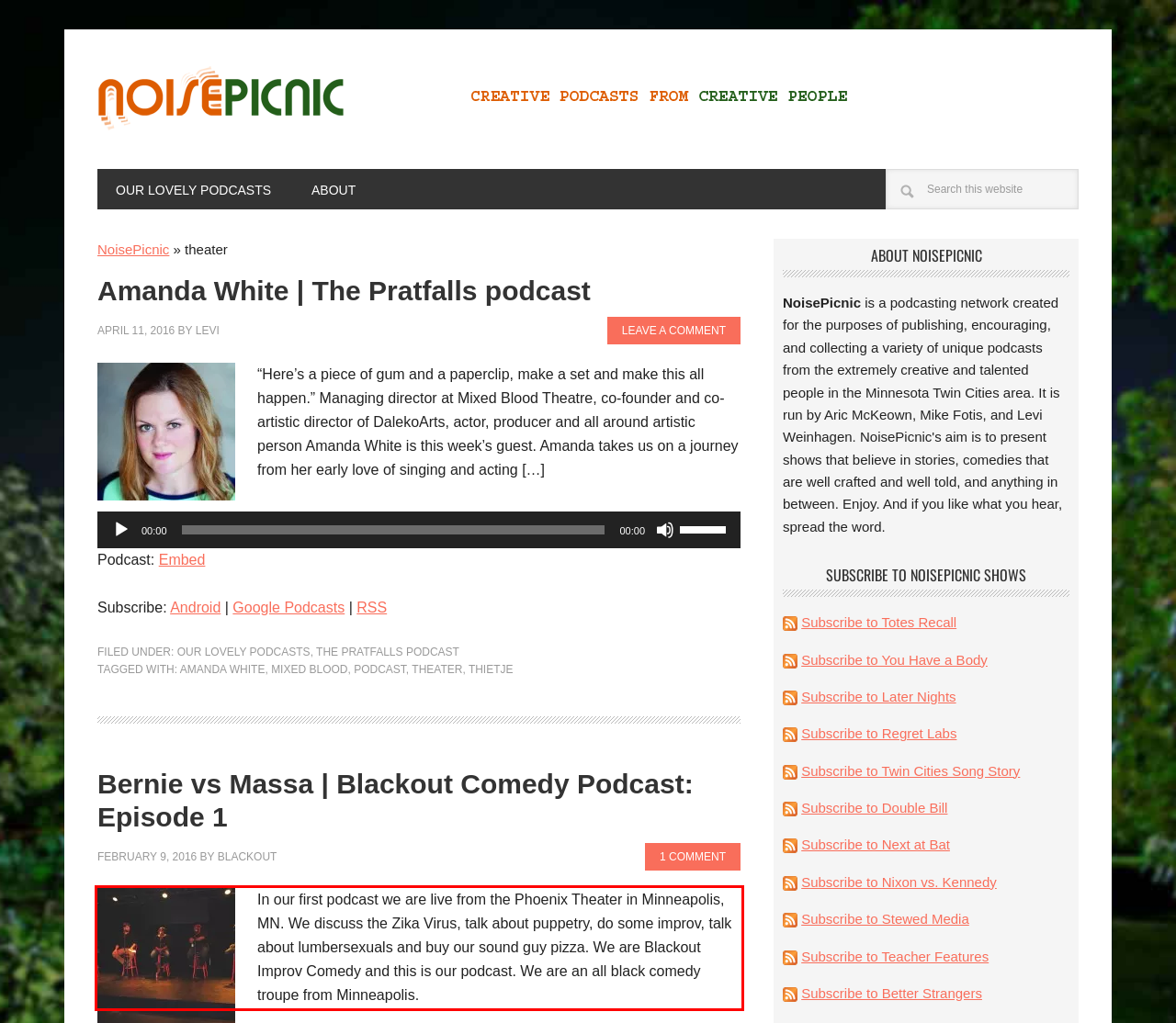Review the screenshot of the webpage and recognize the text inside the red rectangle bounding box. Provide the extracted text content.

In our first podcast we are live from the Phoenix Theater in Minneapolis, MN. We discuss the Zika Virus, talk about puppetry, do some improv, talk about lumbersexuals and buy our sound guy pizza. We are Blackout Improv Comedy and this is our podcast. We are an all black comedy troupe from Minneapolis.